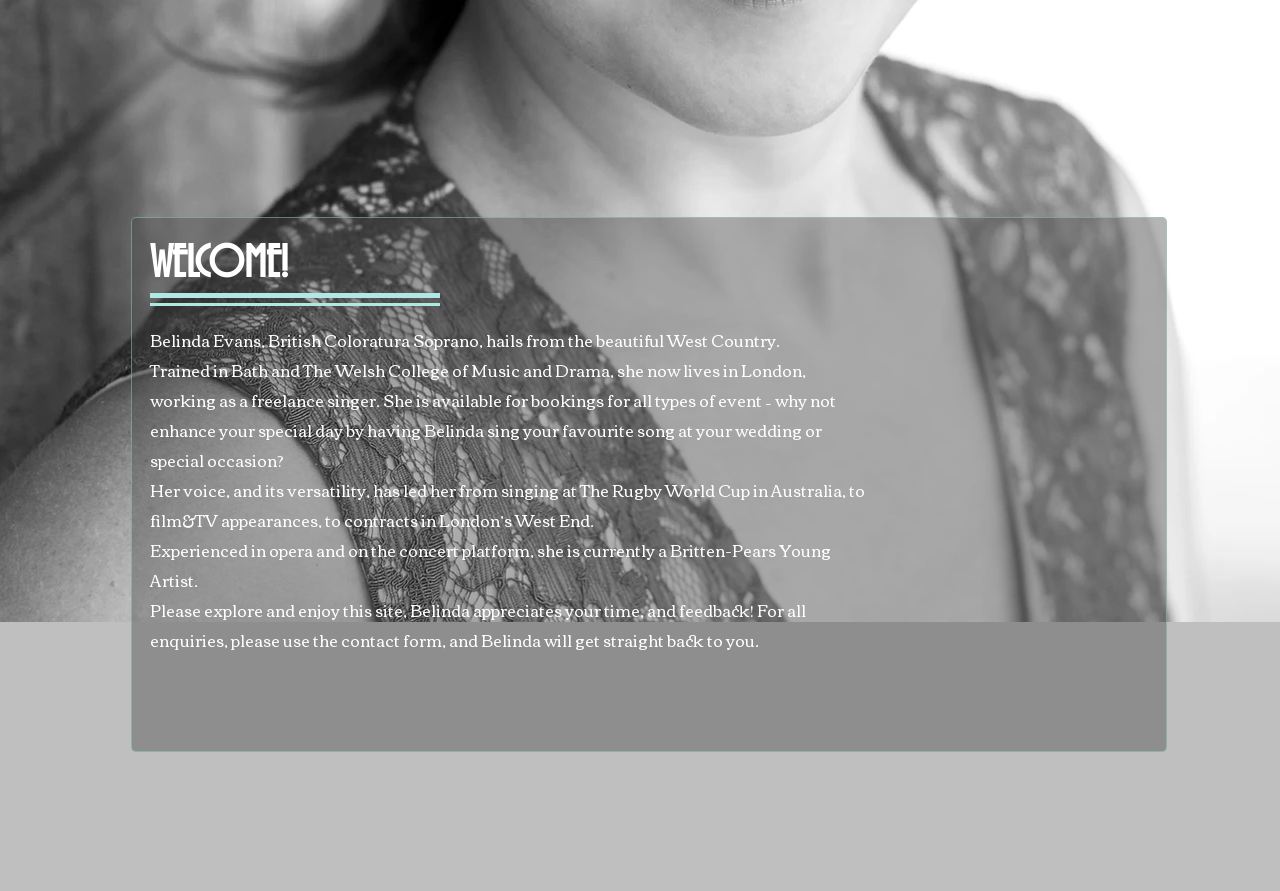What is Belinda Evans' profession?
Provide an in-depth and detailed explanation in response to the question.

Based on the webpage, Belinda Evans is a British Coloratura Soprano who is trained in Bath and The Welsh College of Music and Drama, and she now lives in London, working as a freelance singer.